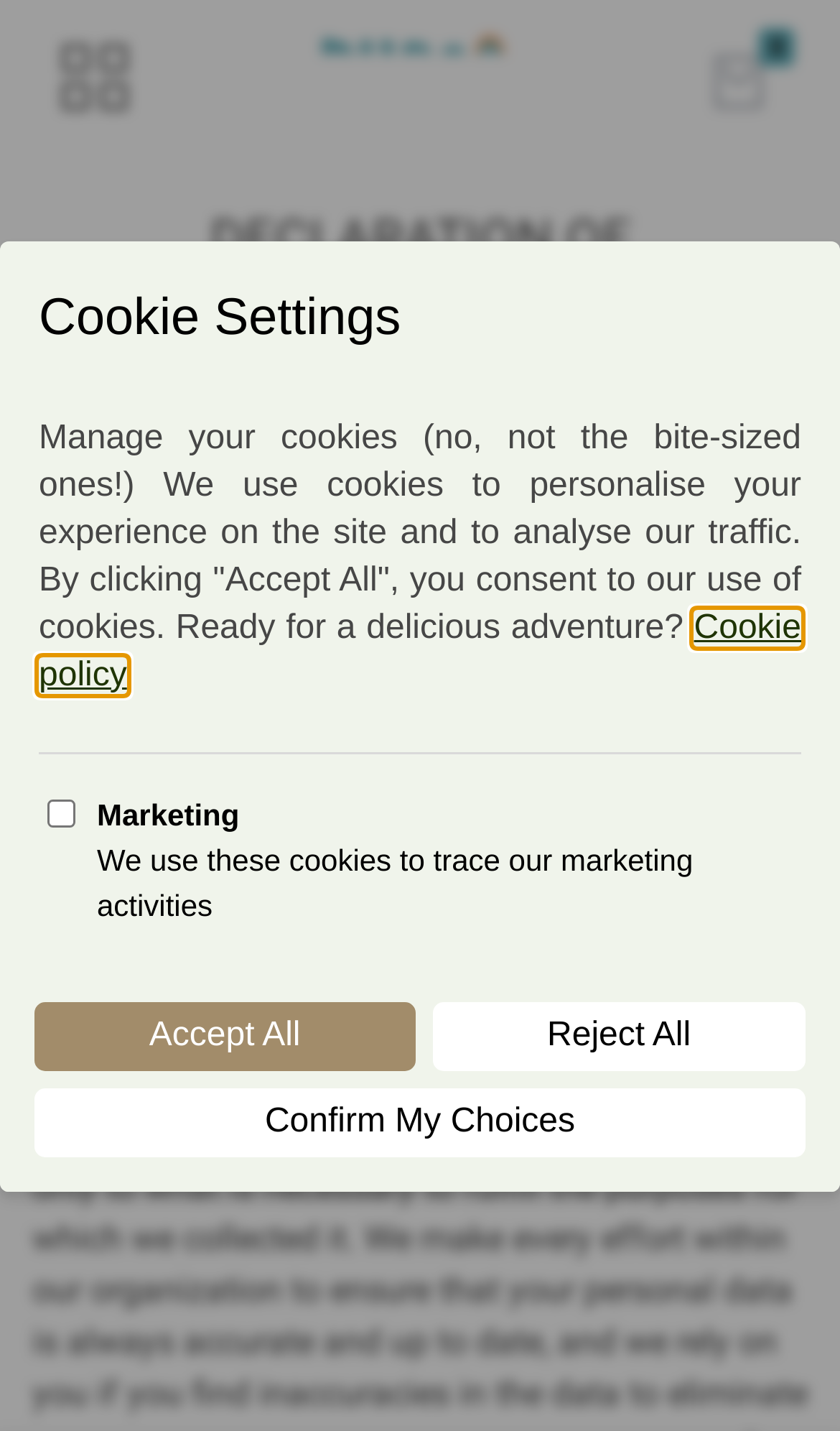For the given element description 0, determine the bounding box coordinates of the UI element. The coordinates should follow the format (top-left x, top-left y, bottom-right x, bottom-right y) and be within the range of 0 to 1.

[0.8, 0.012, 0.959, 0.104]